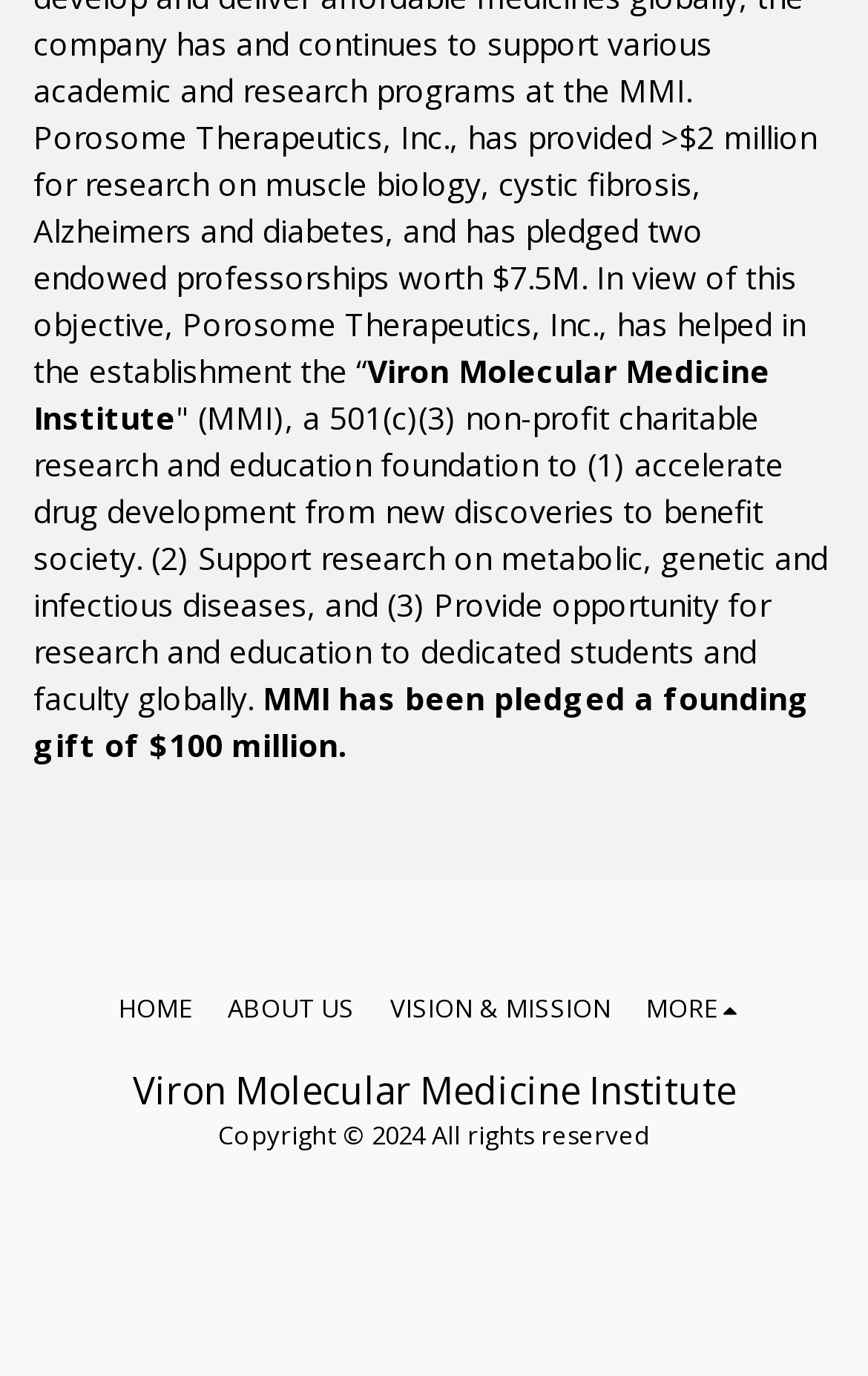Determine the bounding box coordinates for the UI element described. Format the coordinates as (top-left x, top-left y, bottom-right x, bottom-right y) and ensure all values are between 0 and 1. Element description: Home

[0.137, 0.717, 0.222, 0.749]